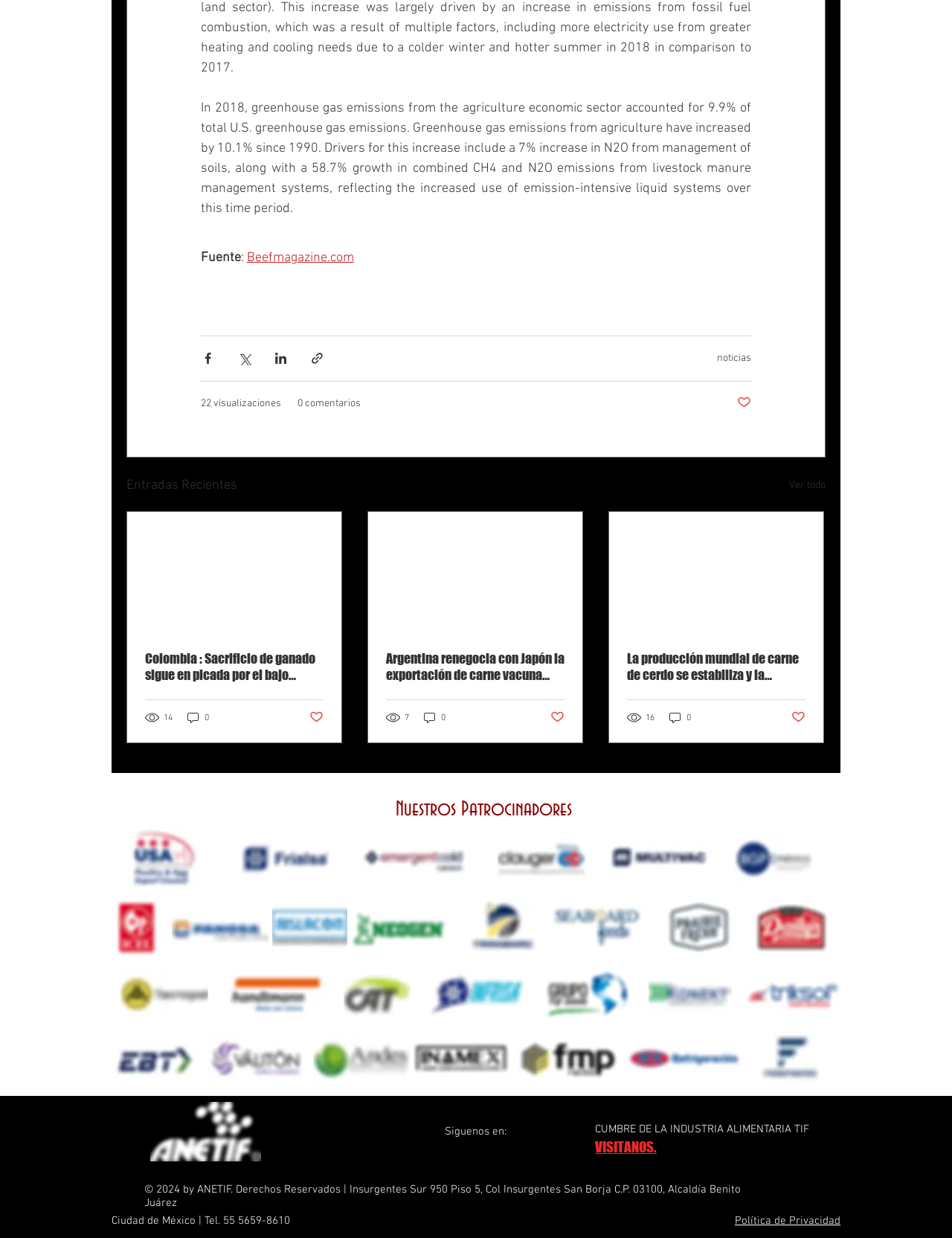Please specify the bounding box coordinates of the clickable section necessary to execute the following command: "Read Colombia : Sacrificio de ganado sigue en picada por el bajo consumo en una economía golpeada".

[0.152, 0.525, 0.34, 0.551]